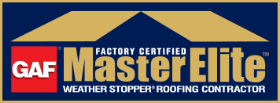What is the phrase written in gold lettering?
Examine the screenshot and reply with a single word or phrase.

Master Elite